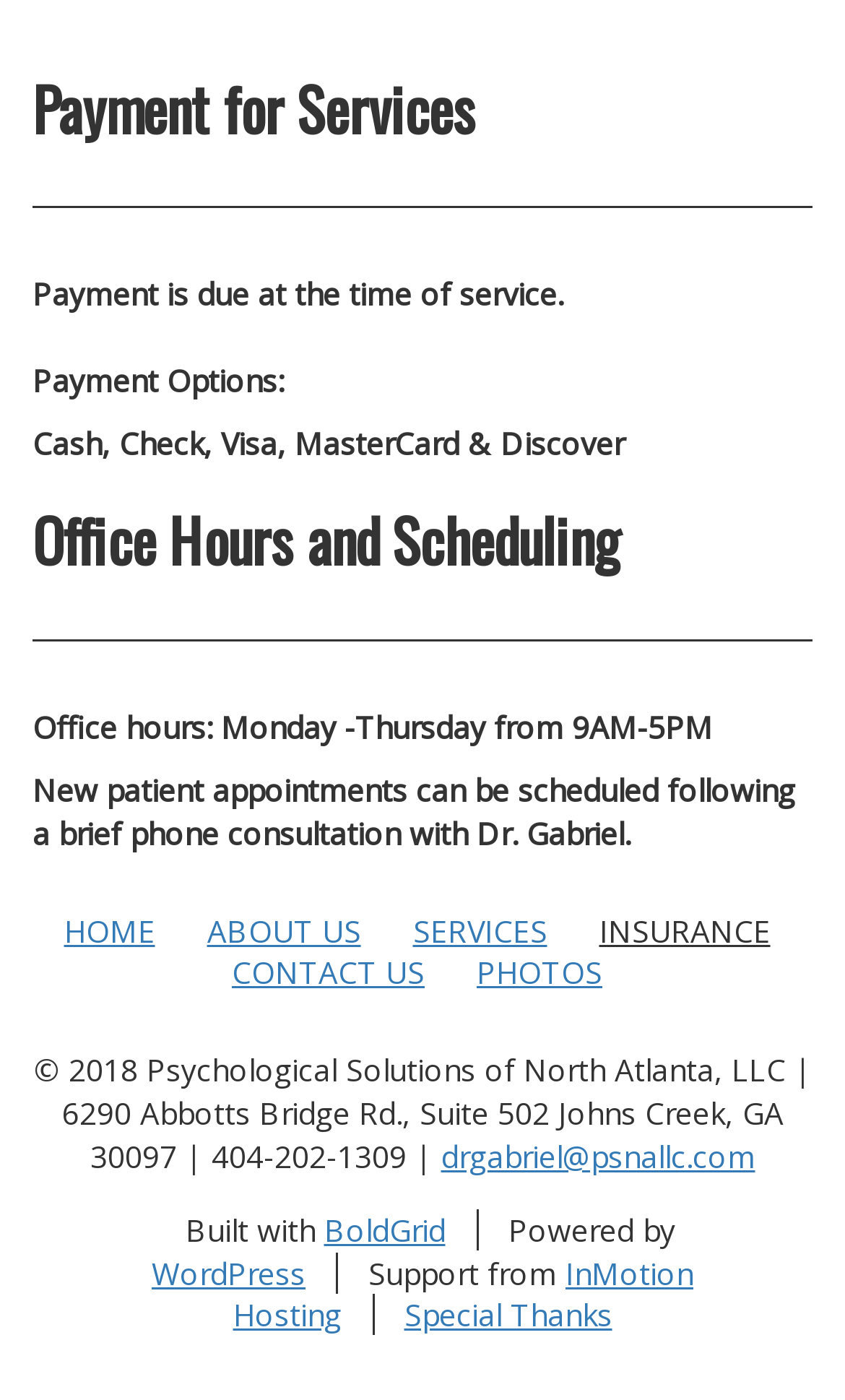Find the bounding box coordinates for the area you need to click to carry out the instruction: "Click INSURANCE". The coordinates should be four float numbers between 0 and 1, indicated as [left, top, right, bottom].

[0.696, 0.642, 0.924, 0.687]